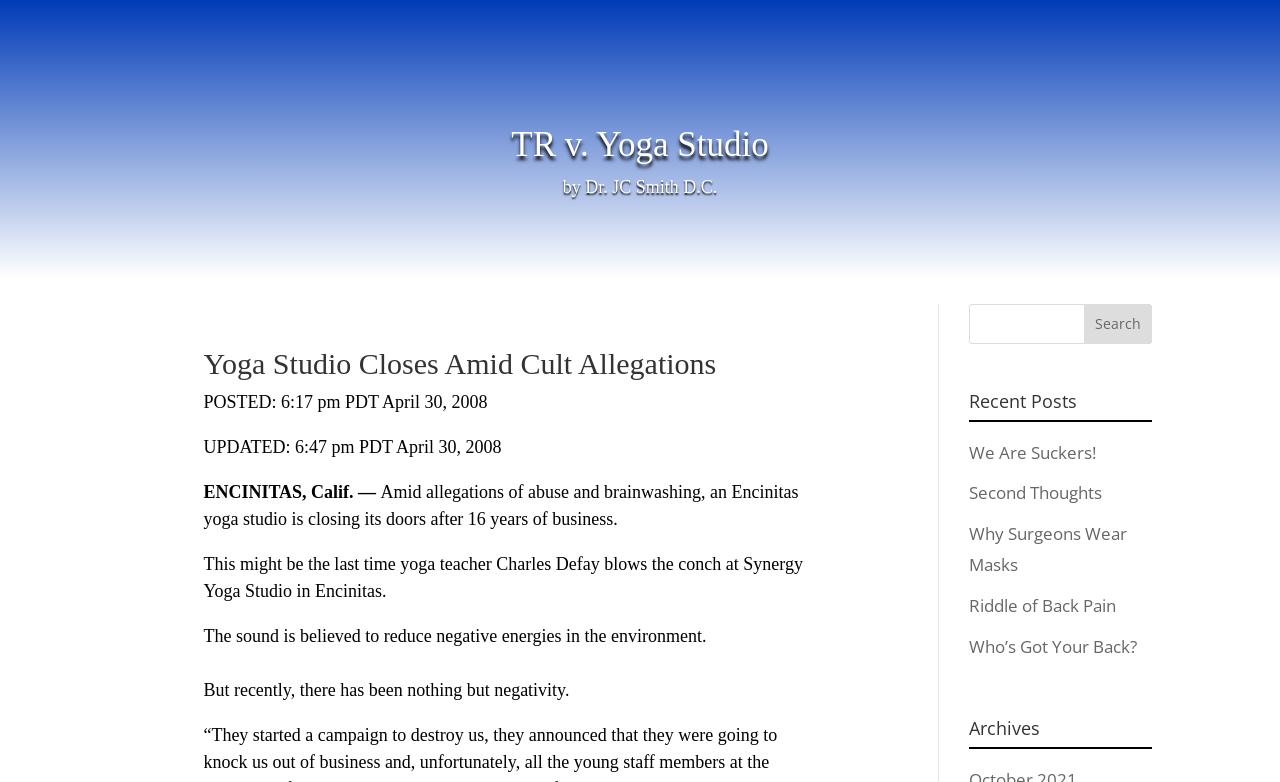Generate a comprehensive caption for the webpage you are viewing.

This webpage is about a news article titled "TR v. Yoga Studio - Chiropractors for Fair Journalism" and "Yoga Studio Closes Amid Cult Allegations". The article is written by Dr. JC Smith D.C. and was posted on April 30, 2008, with an update later that day. 

At the top of the page, there is a heading with the title "TR v. Yoga Studio" followed by the author's name "by Dr. JC Smith D.C.". Below this, there is a larger heading that reads "Yoga Studio Closes Amid Cult Allegations". 

The article's content is divided into several paragraphs, with the first paragraph starting with "ENCINITAS, Calif. —" and describing the closure of an Encinitas yoga studio due to allegations of abuse and brainwashing. The following paragraphs provide more details about the studio and its practices. 

On the right side of the page, there is a search bar with a textbox and a "Search" button. Below the search bar, there are three headings: "Recent Posts", "Archives", and a list of links to other articles, including "We Are Suckers!", "Second Thoughts", "Why Surgeons Wear Masks", "Riddle of Back Pain", and "Who’s Got Your Back?".